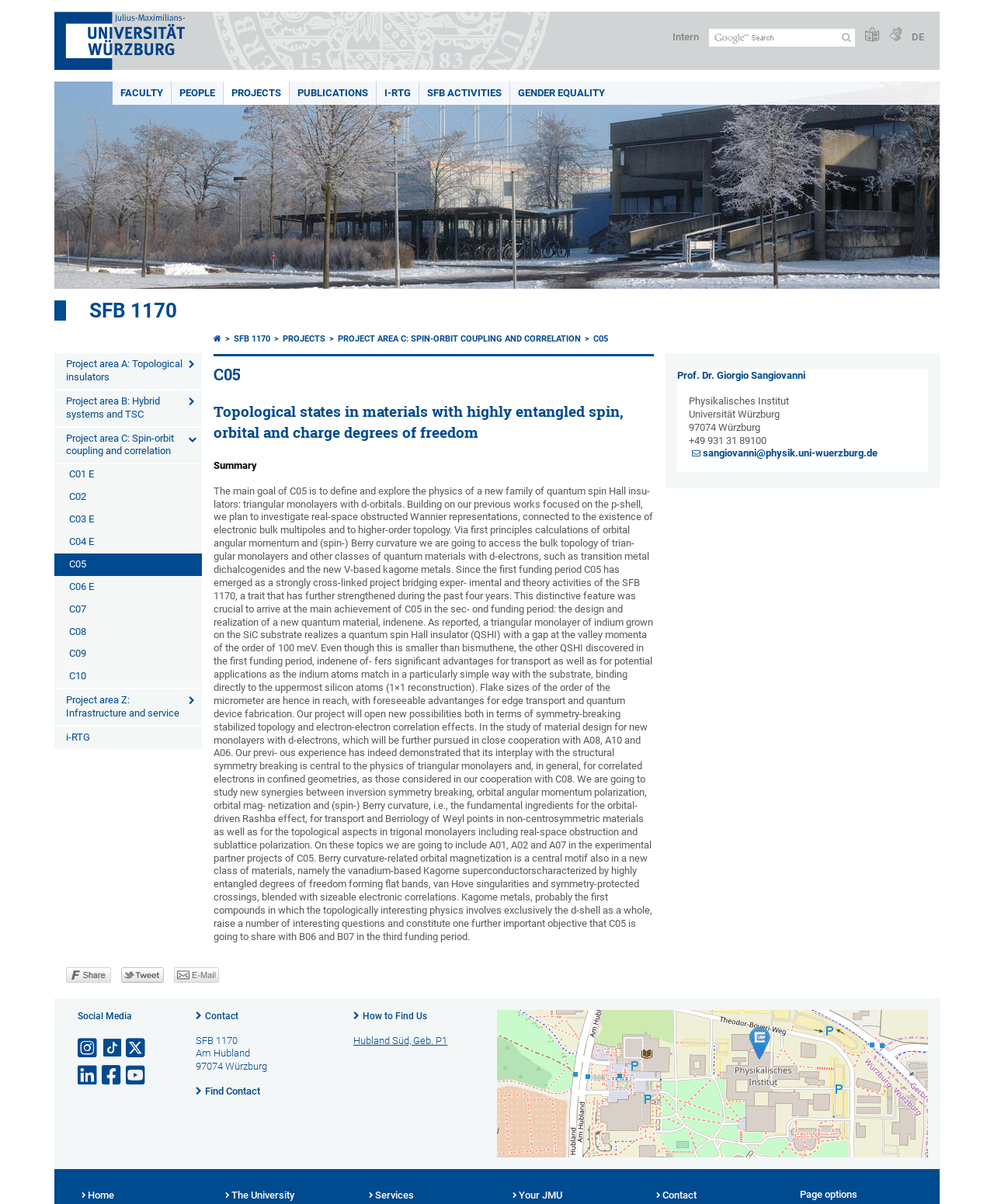Please determine the bounding box coordinates for the element that should be clicked to follow these instructions: "Search on website with Google".

[0.713, 0.024, 0.86, 0.039]